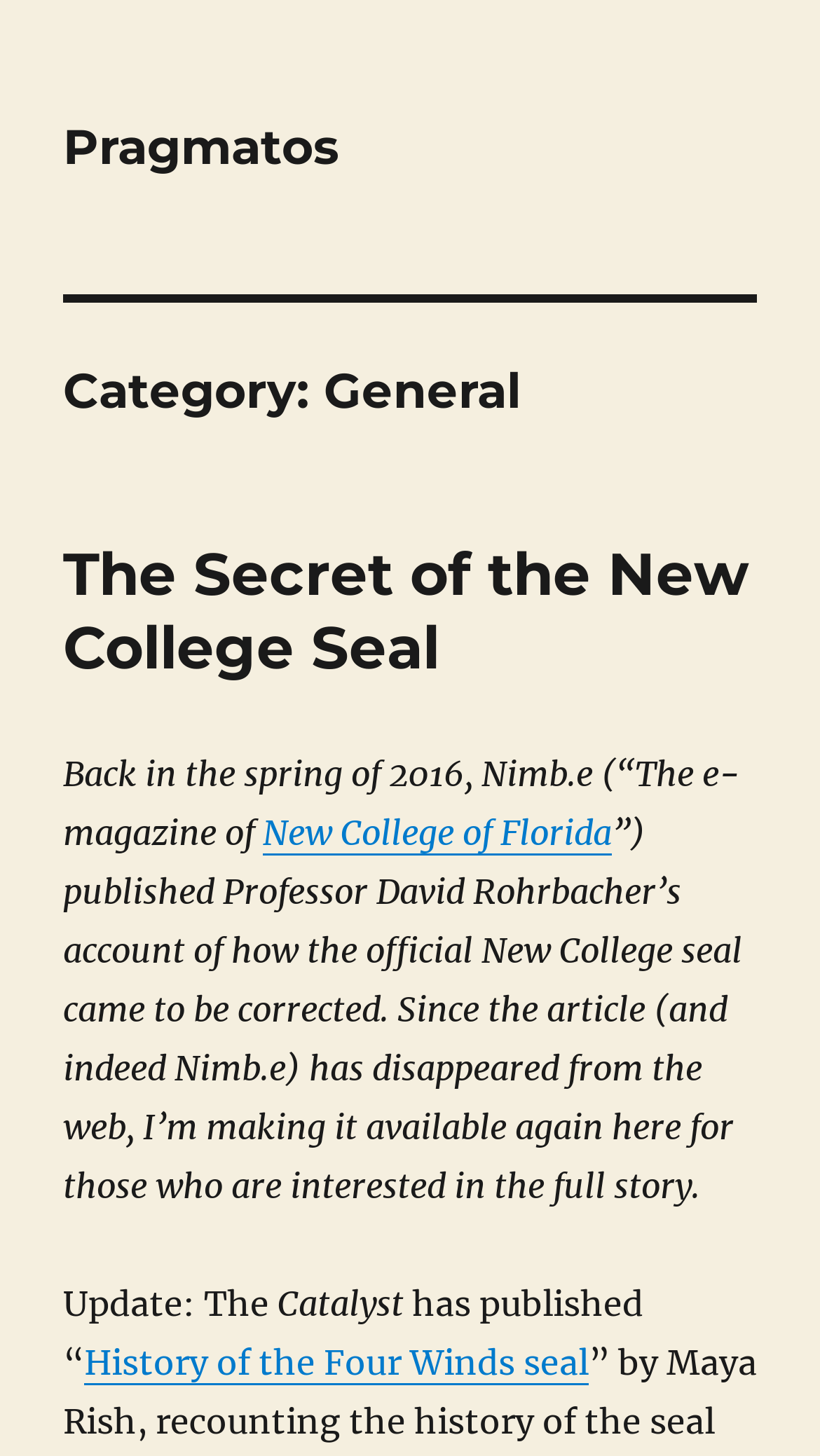What is the name of the college mentioned in the article?
Refer to the image and provide a detailed answer to the question.

I found the name of the college by looking at the link element that says 'New College of Florida', which is a child element of the static text that mentions the college.